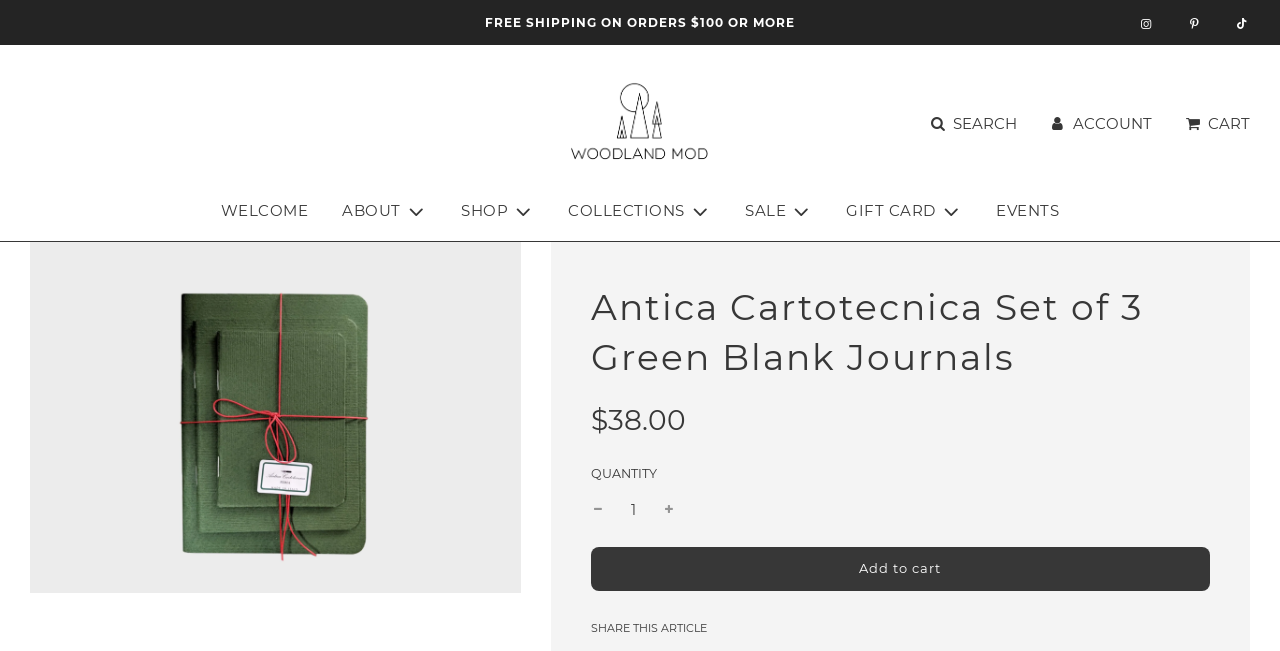What is the function of the '-' button? Based on the screenshot, please respond with a single word or phrase.

Decrease quantity